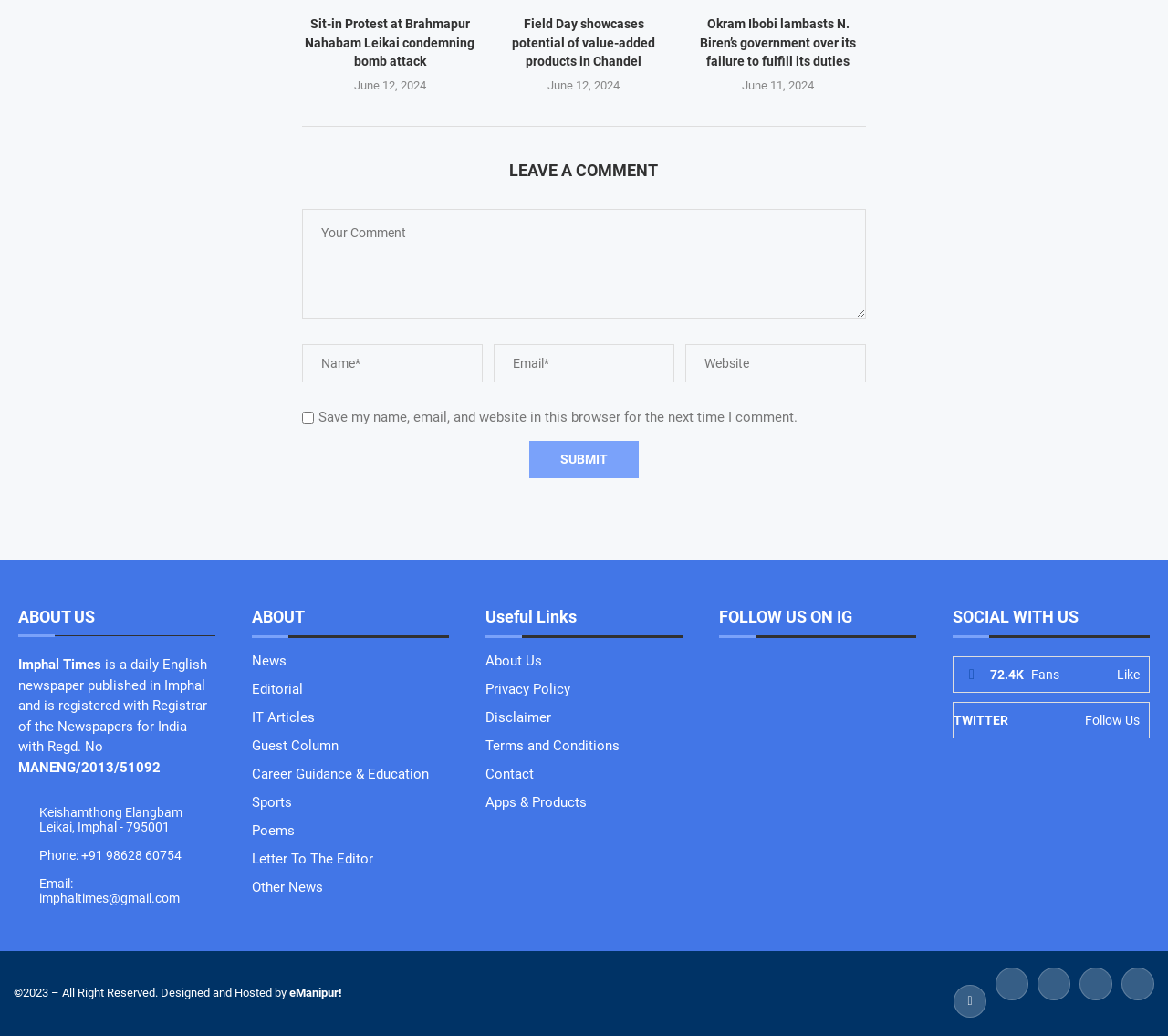What is the email address of the newspaper?
Using the image, elaborate on the answer with as much detail as possible.

I found the email address by looking at the 'Email' static text element, which is 'imphaltimes@gmail.com'.